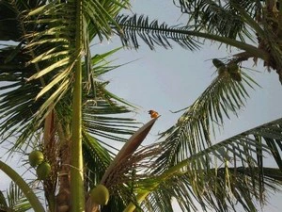Summarize the image with a detailed description that highlights all prominent details.

The image features a serene view of a tropical setting, showcasing a palm tree with lush green fronds reaching towards the sky. Perched delicately atop a palm branch is a small bird, likely a dove, which is silhouetted against a bright backdrop. The scene captures a moment of tranquility, evoking a sense of peace as the bird surveys its surroundings from its high vantage point. This imagery beautifully complements the accompanying text, which reflects themes of rest and upliftment, resonating with the biblical message of comfort found in Matthew 11:28-30. The harmonious blend of nature and spirituality invites viewers to find solace in both the world around them and in their personal reflections.